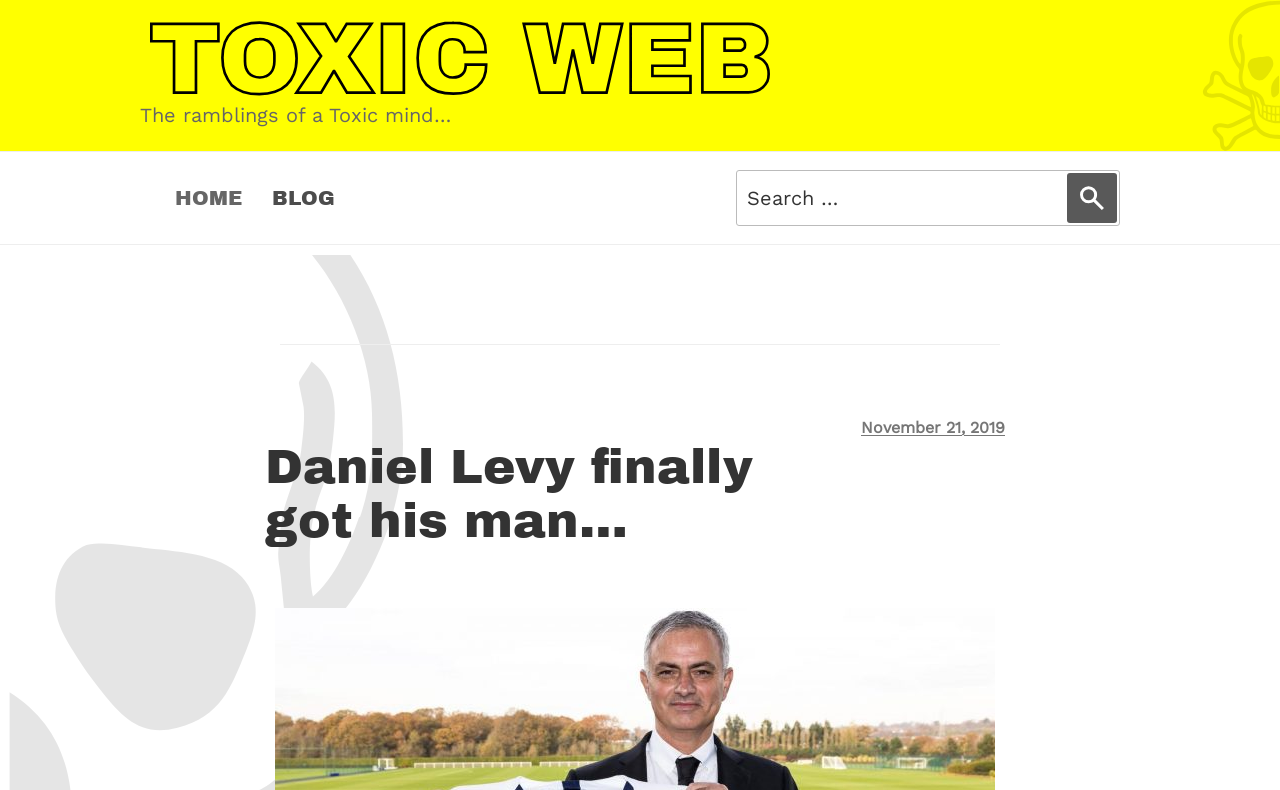What is the headline of the webpage?

Daniel Levy finally got his man